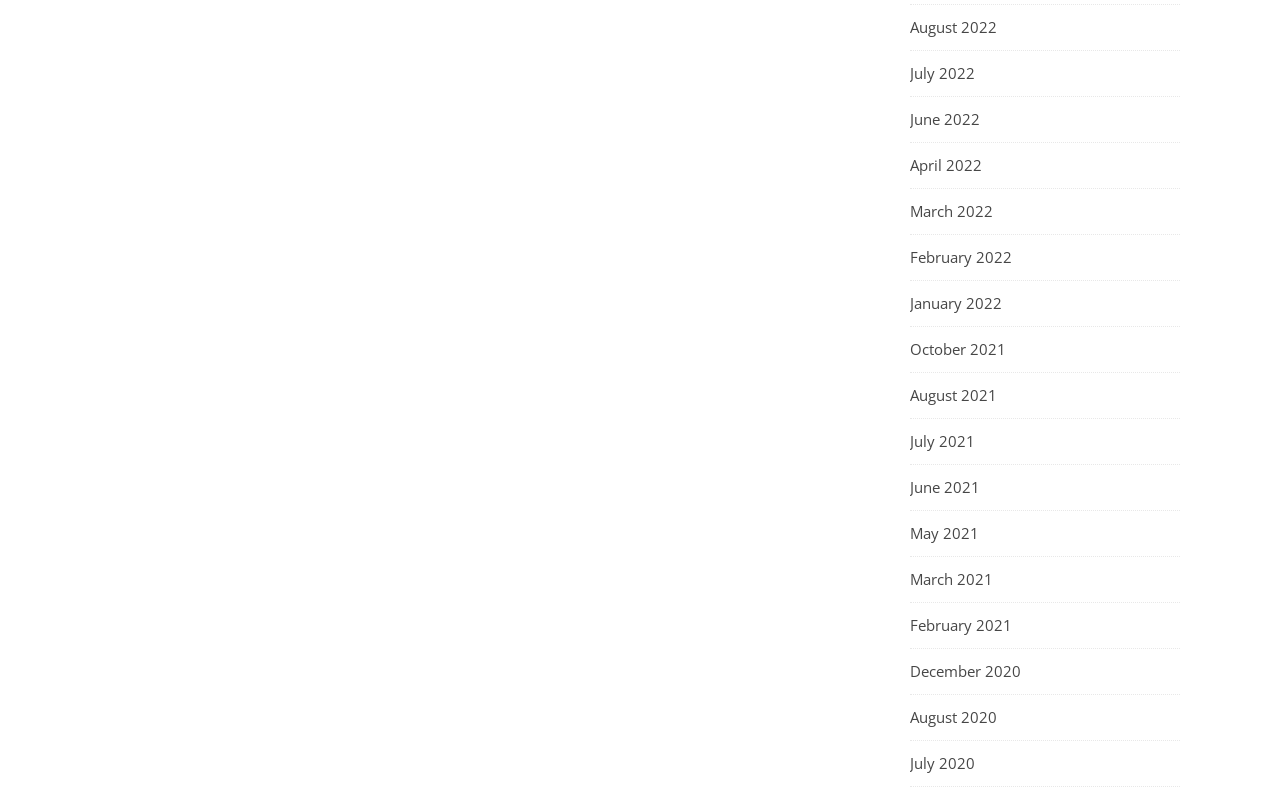Please specify the coordinates of the bounding box for the element that should be clicked to carry out this instruction: "go to July 2021". The coordinates must be four float numbers between 0 and 1, formatted as [left, top, right, bottom].

[0.711, 0.524, 0.762, 0.58]